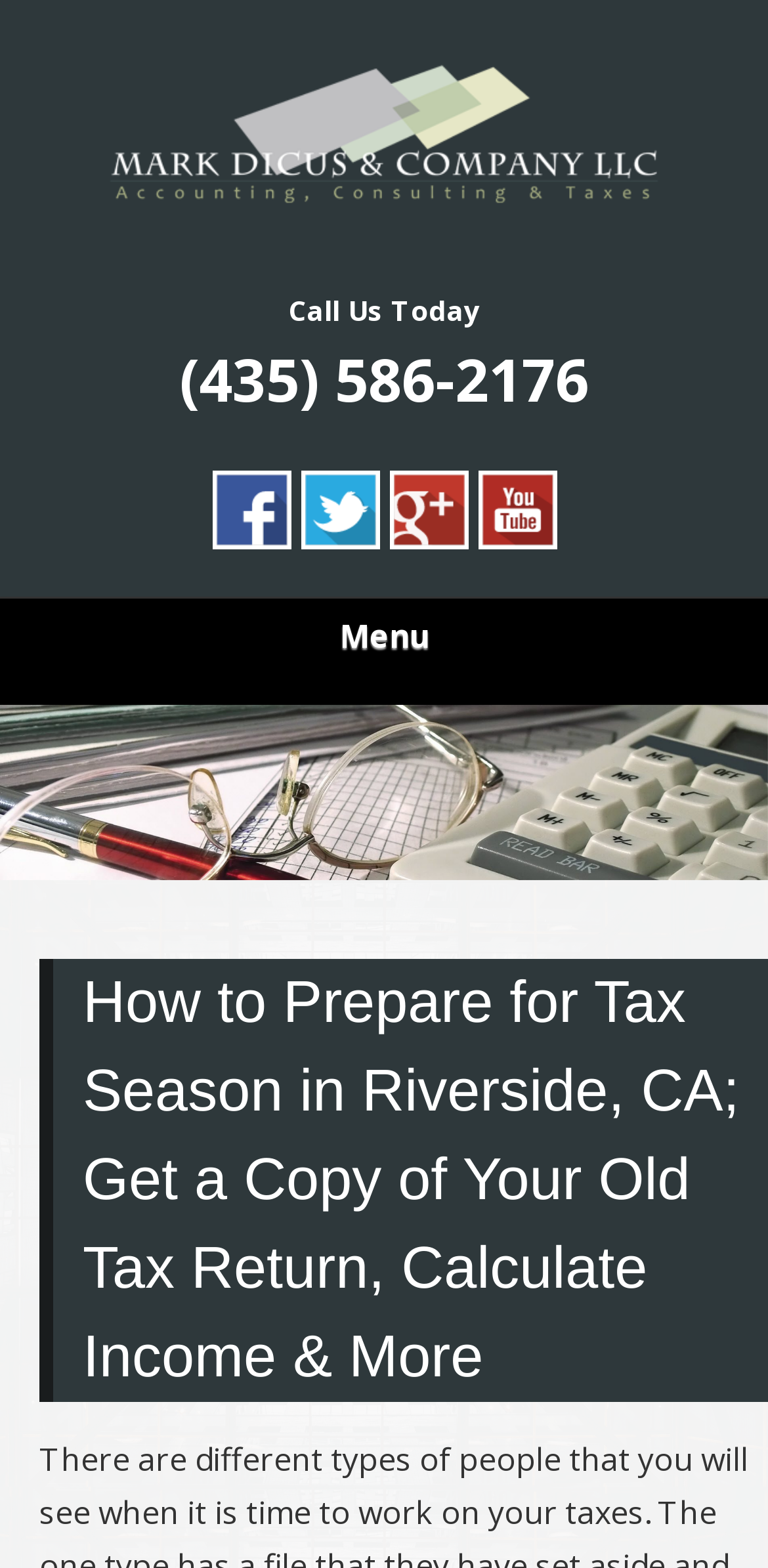What is the company name?
Provide a detailed answer to the question using information from the image.

The company name can be found in the top section of the webpage, where it is displayed prominently as a heading and also as a link.